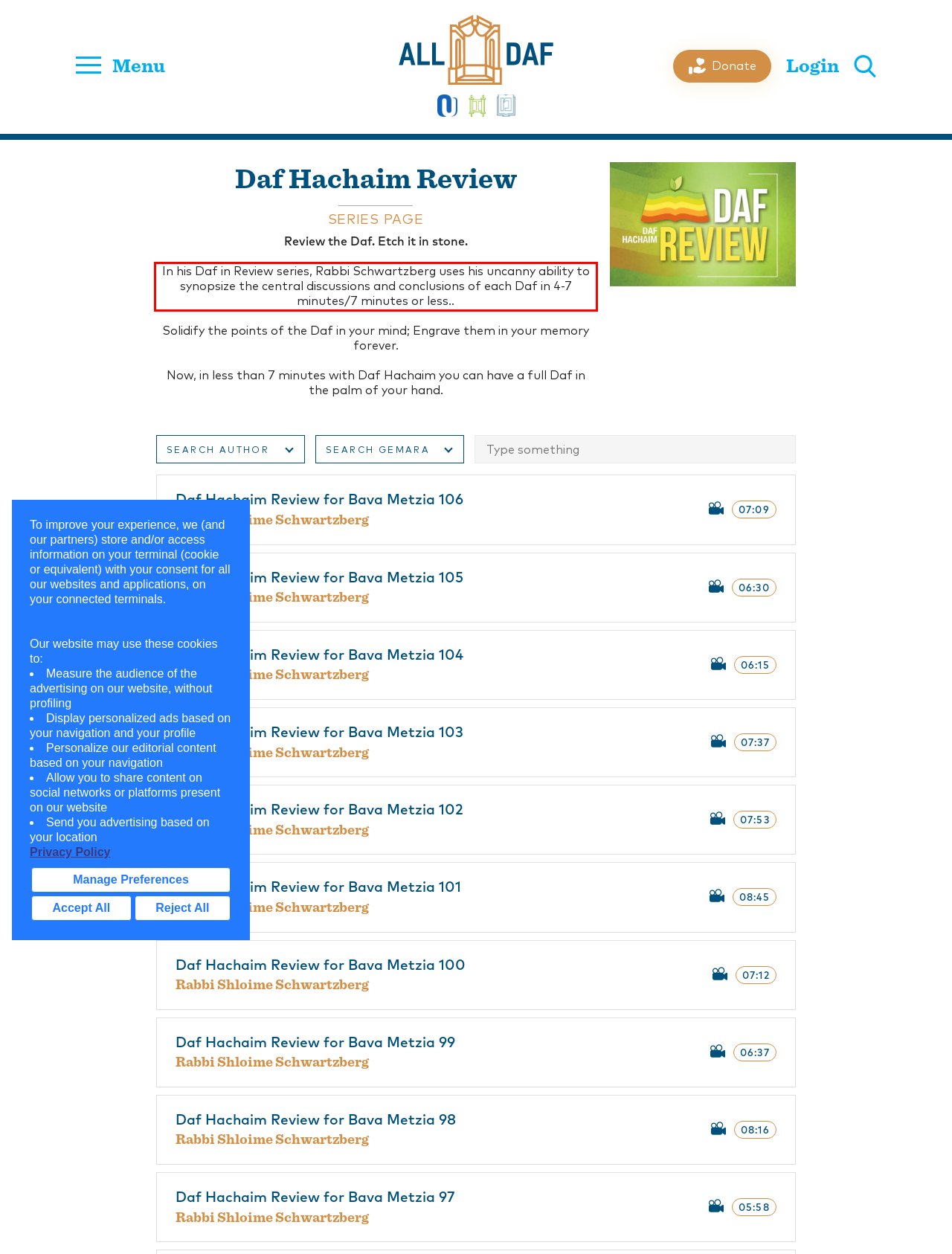You are given a screenshot of a webpage with a UI element highlighted by a red bounding box. Please perform OCR on the text content within this red bounding box.

In his Daf in Review series, Rabbi Schwartzberg uses his uncanny ability to synopsize the central discussions and conclusions of each Daf in 4-7 minutes/7 minutes or less..